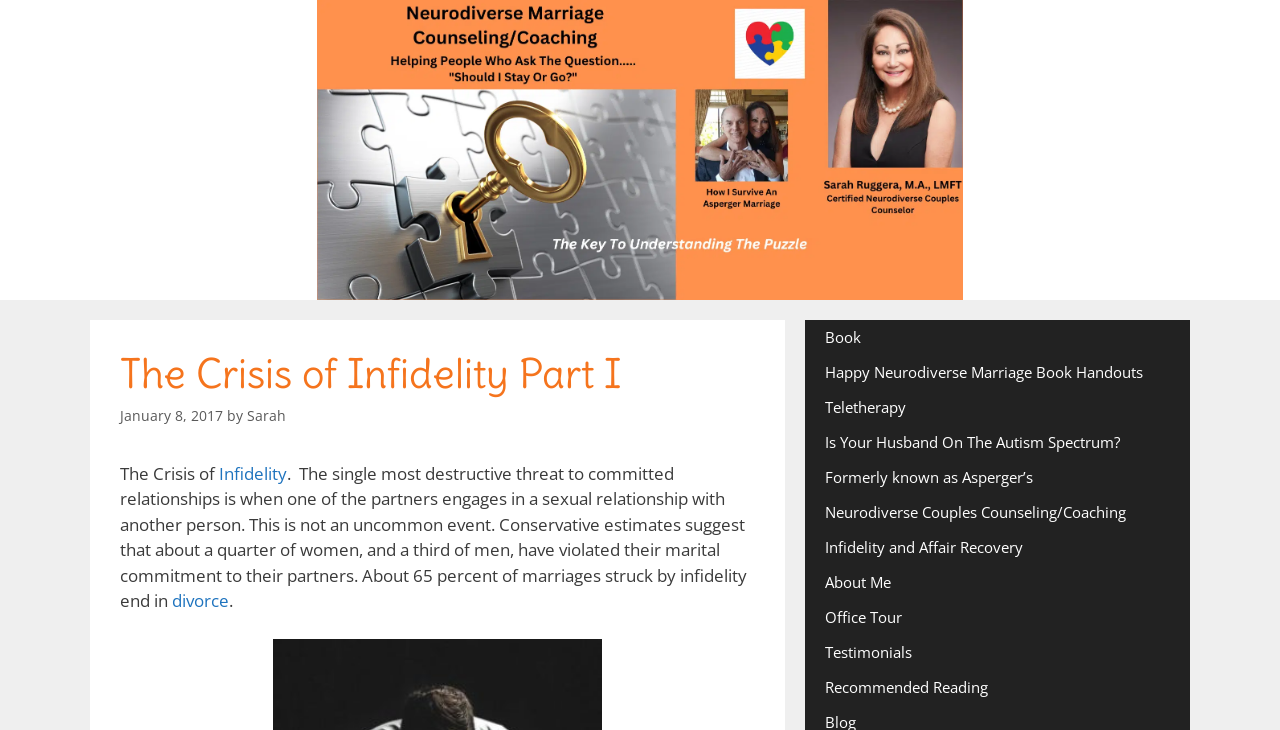Examine the screenshot and answer the question in as much detail as possible: How many sections are there in the webpage?

I determined the number of sections by looking at the layout of the webpage. There is a banner section at the top with links and a header, and a main content section below with the article text and more links. These two sections are visually distinct and have different content, so I counted them as two separate sections.